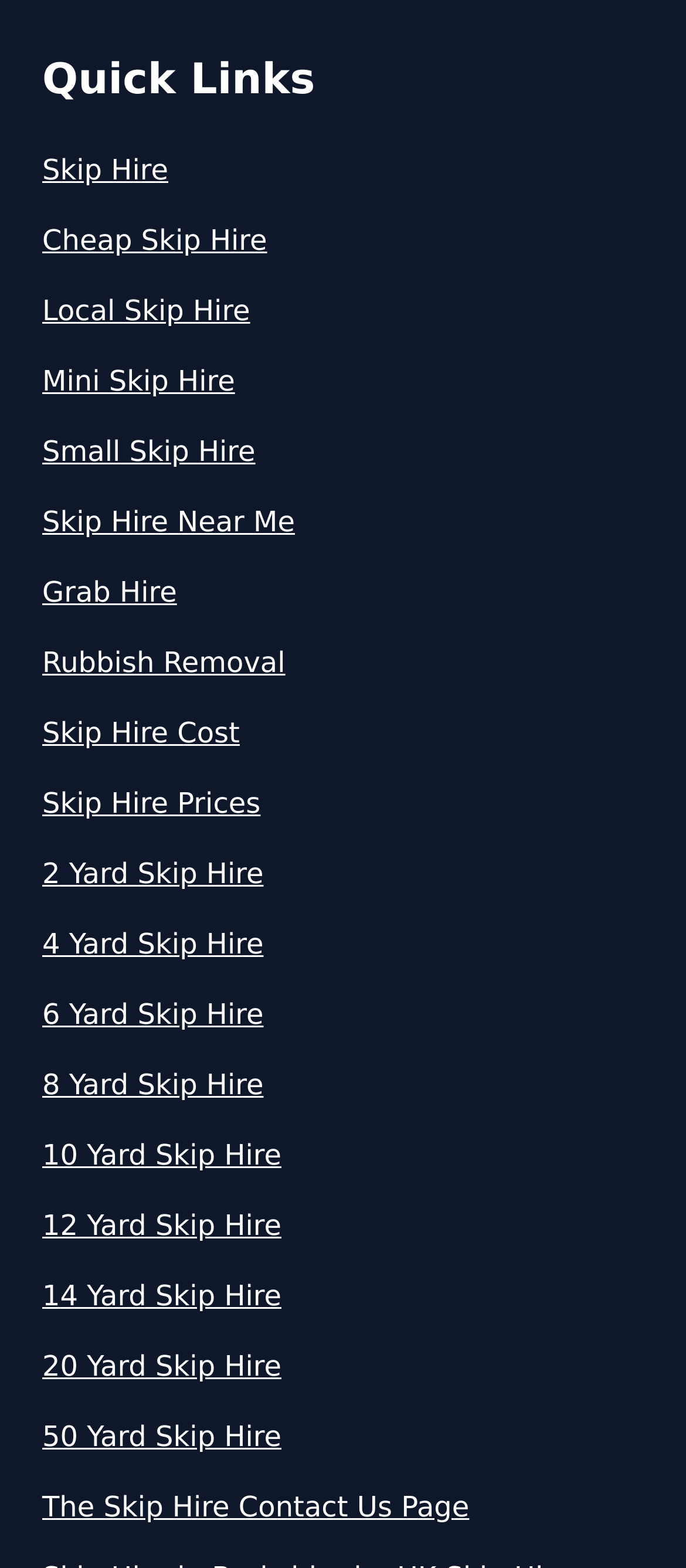Locate the bounding box coordinates of the element's region that should be clicked to carry out the following instruction: "Click on Padworth link". The coordinates need to be four float numbers between 0 and 1, i.e., [left, top, right, bottom].

[0.103, 0.05, 0.897, 0.132]